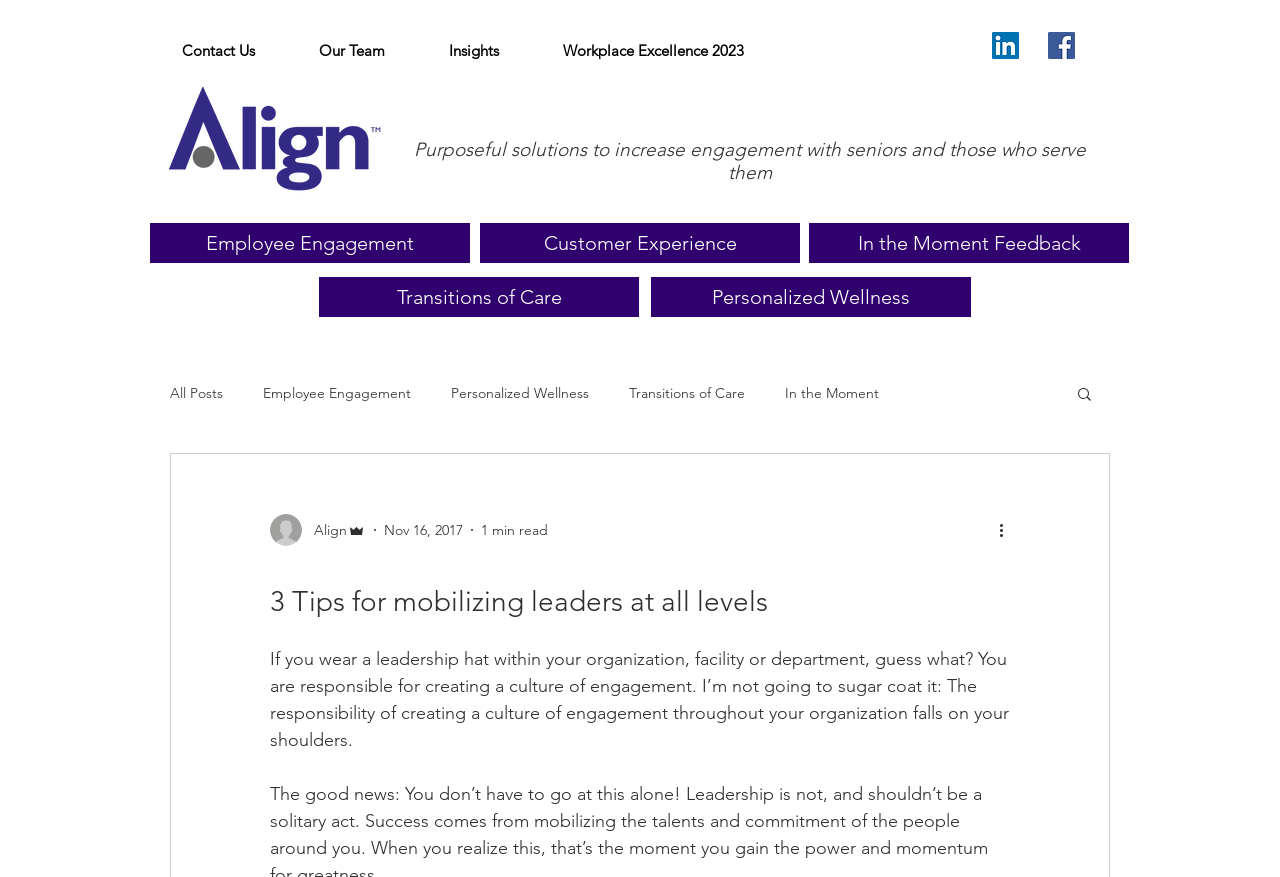Extract the bounding box for the UI element that matches this description: "Employee Engagement".

[0.205, 0.438, 0.321, 0.458]